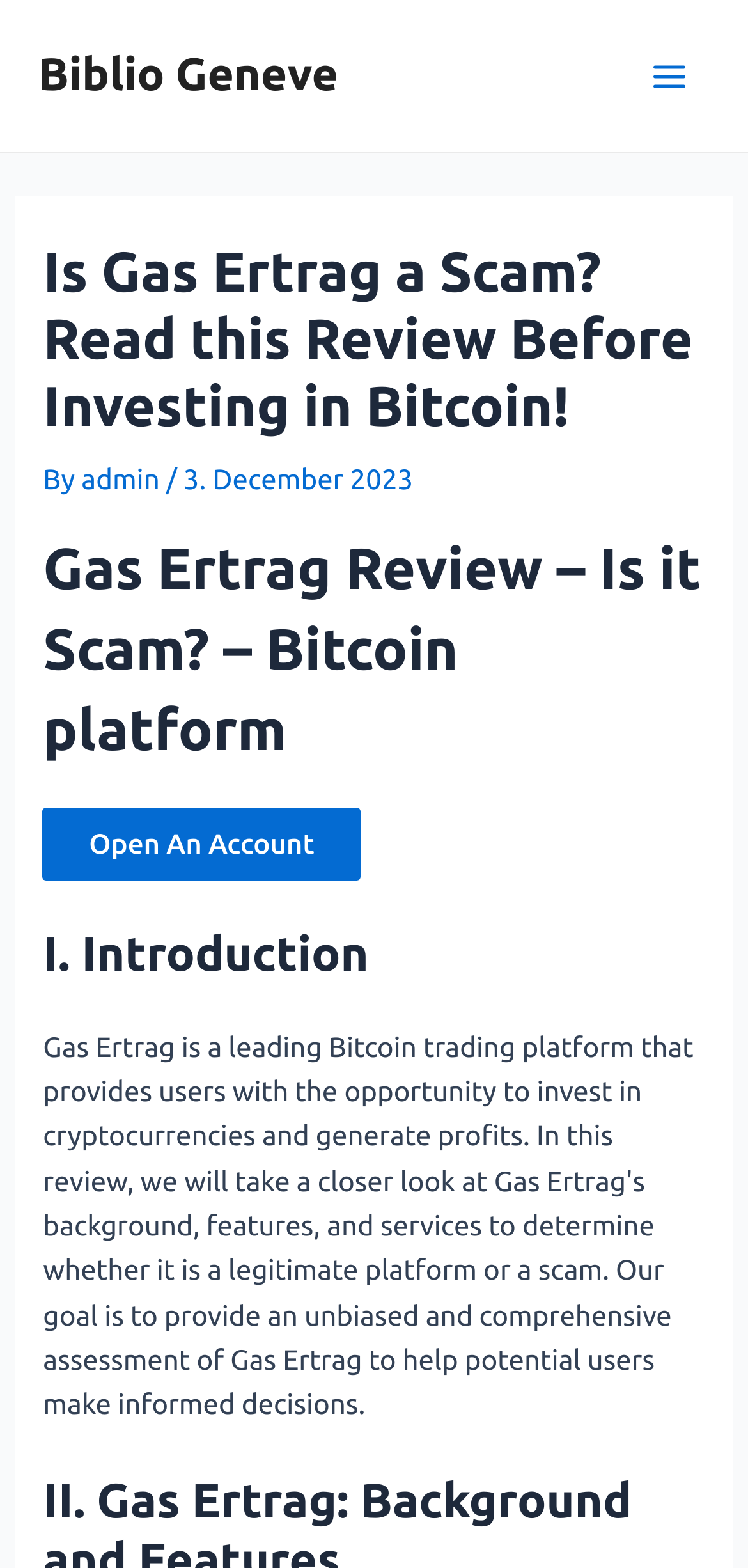Create a detailed description of the webpage's content and layout.

The webpage is about a review of Gas Ertrag, a Bitcoin platform, and whether it is a scam or not. At the top left of the page, there is a link to "Biblio Geneve". On the top right, there is a button labeled "Main Menu" with an accompanying image. 

Below the menu button, there is a large header section that spans almost the entire width of the page. This section contains the title of the review, "Is Gas Ertrag a Scam? Read this Review Before Investing in Bitcoin!", followed by the author's name, "admin", and the date of publication, "3. December 2023". 

Underneath the header section, there is a subheading that reads "Gas Ertrag Review – Is it Scam? – Bitcoin platform". Below this subheading, there is a call-to-action link and button labeled "Open An Account". 

Further down the page, there is another subheading titled "I. Introduction", which likely marks the beginning of the review content.